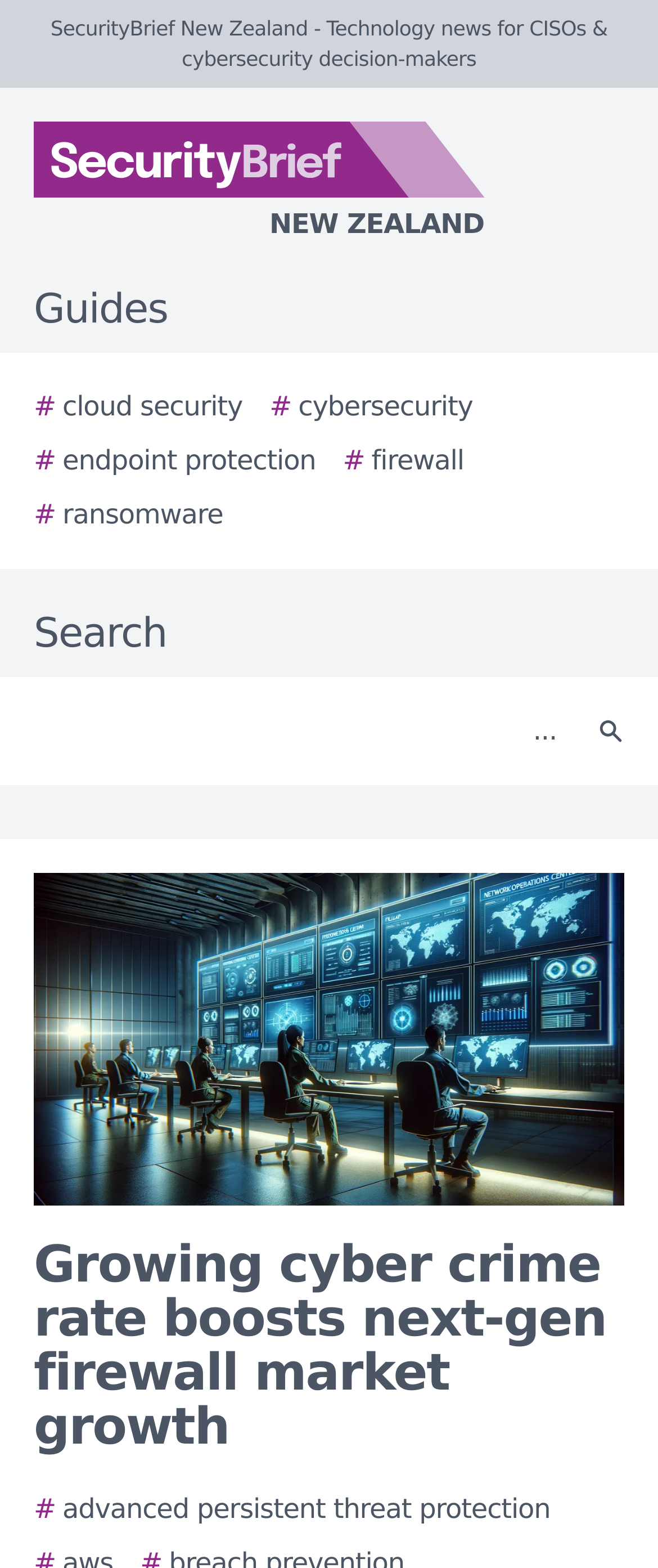Your task is to find and give the main heading text of the webpage.

Growing cyber crime rate boosts next-gen firewall market growth